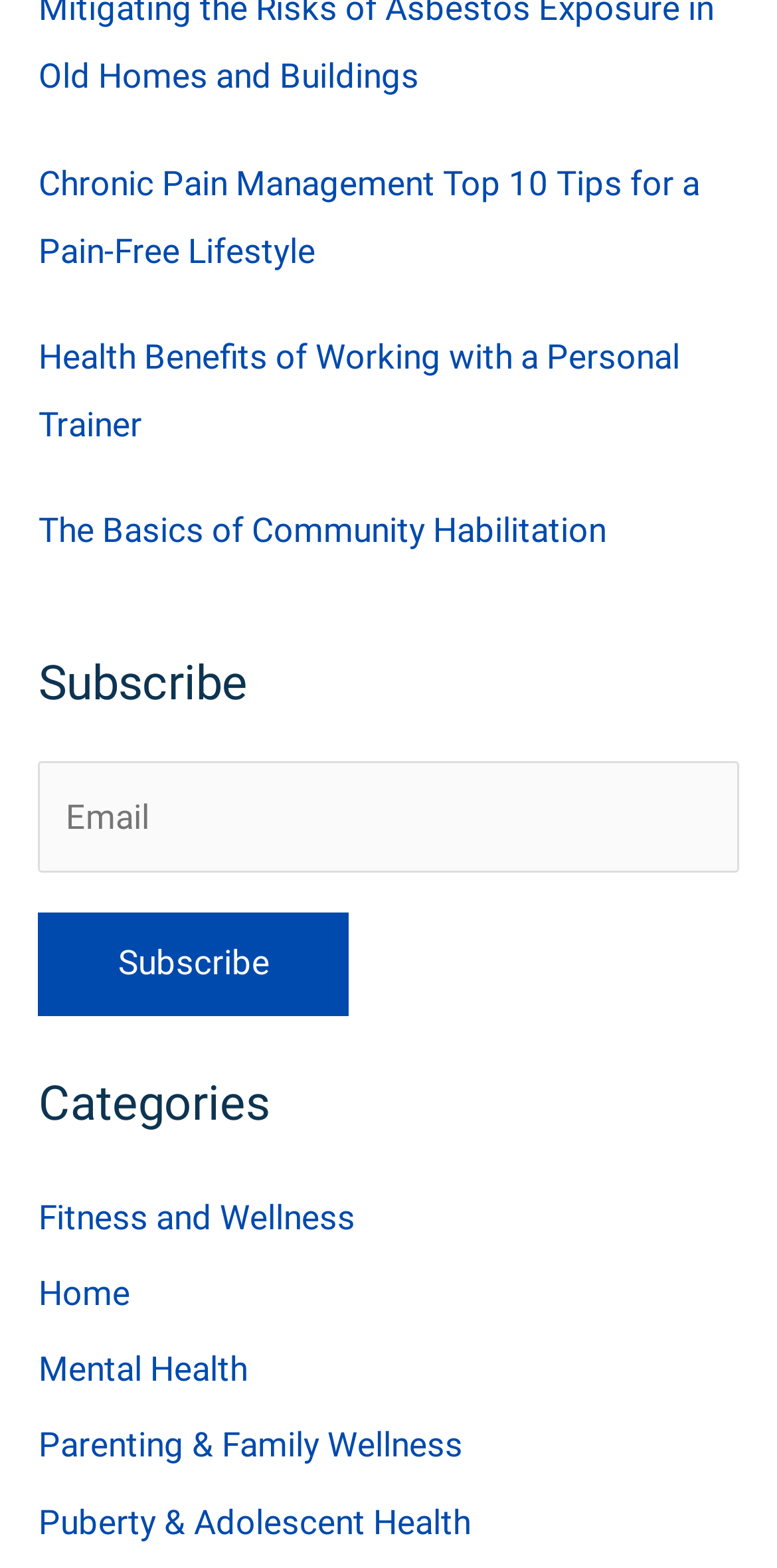Respond with a single word or phrase to the following question:
What is the purpose of the form?

Subscribe